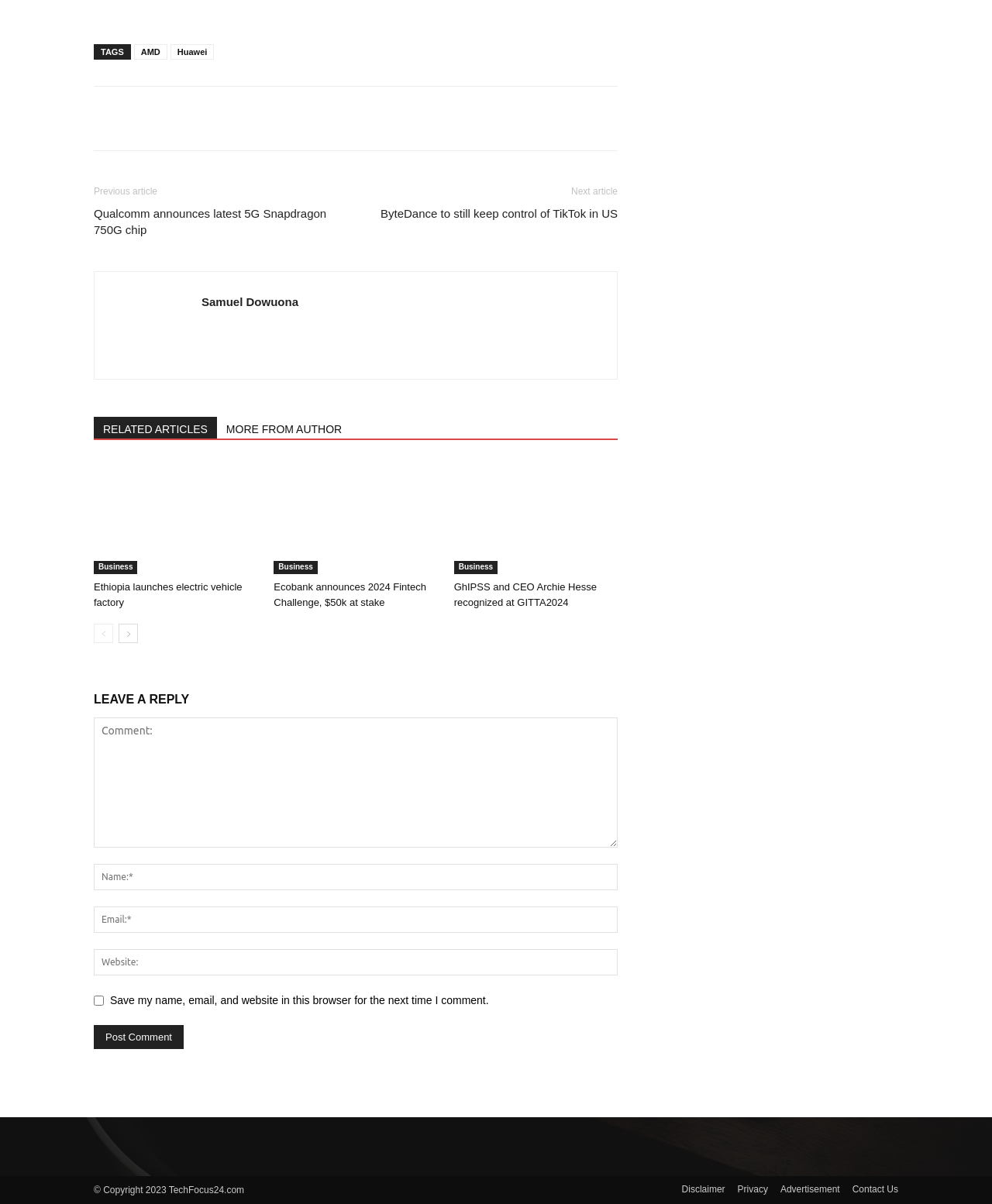What is the copyright year of TechFocus24.com?
Can you offer a detailed and complete answer to this question?

The copyright year of TechFocus24.com can be determined by looking at the StaticText '© Copyright 2023 TechFocus24.com' at the bottom of the webpage, which indicates that the copyright year is 2023.